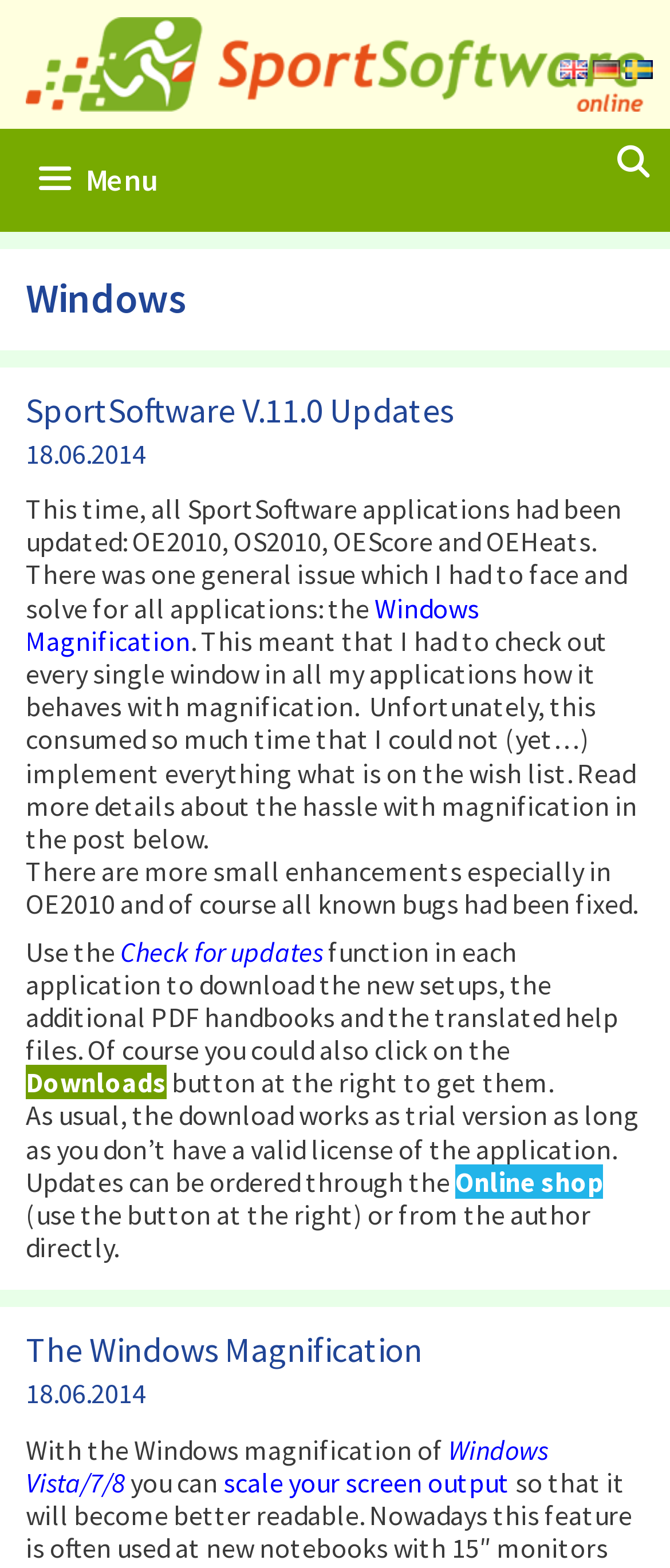Predict the bounding box of the UI element based on the description: "alt="SportSoftware online"". The coordinates should be four float numbers between 0 and 1, formatted as [left, top, right, bottom].

[0.038, 0.028, 0.962, 0.05]